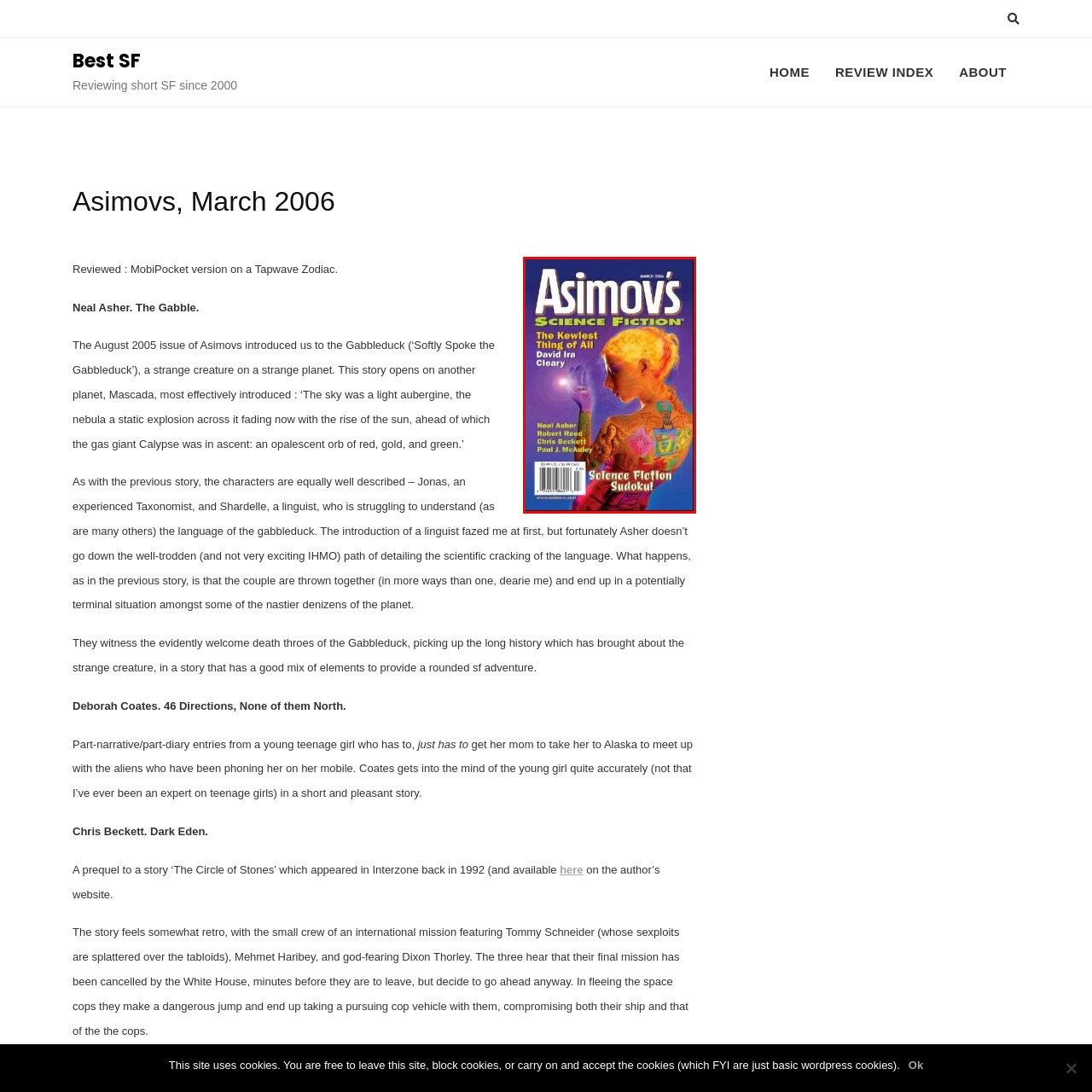What is the issue date of the magazine? Analyze the image within the red bounding box and give a one-word or short-phrase response.

March 2006